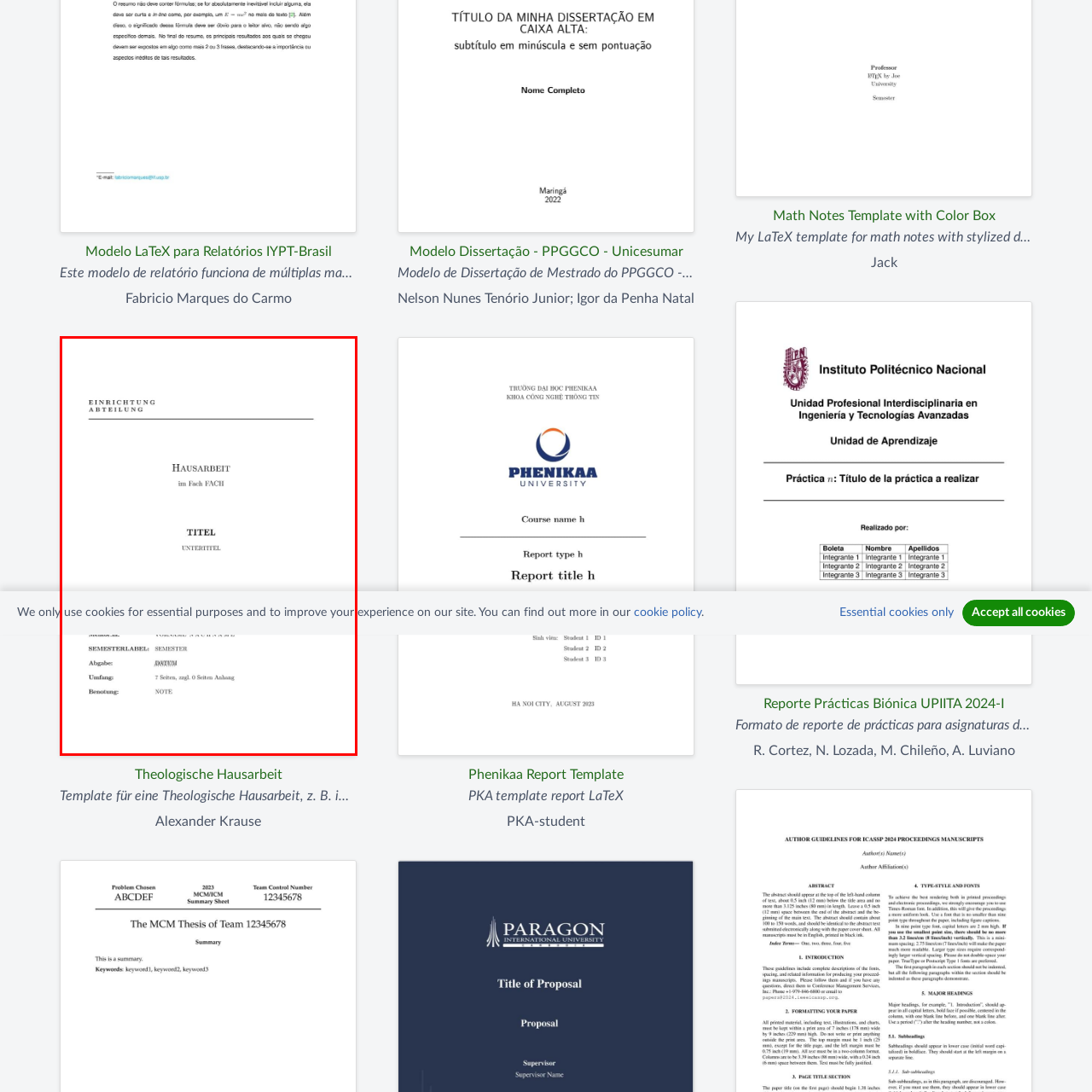Observe the image segment inside the red bounding box and answer concisely with a single word or phrase: What does 'Benotung' refer to?

Grade or evaluation